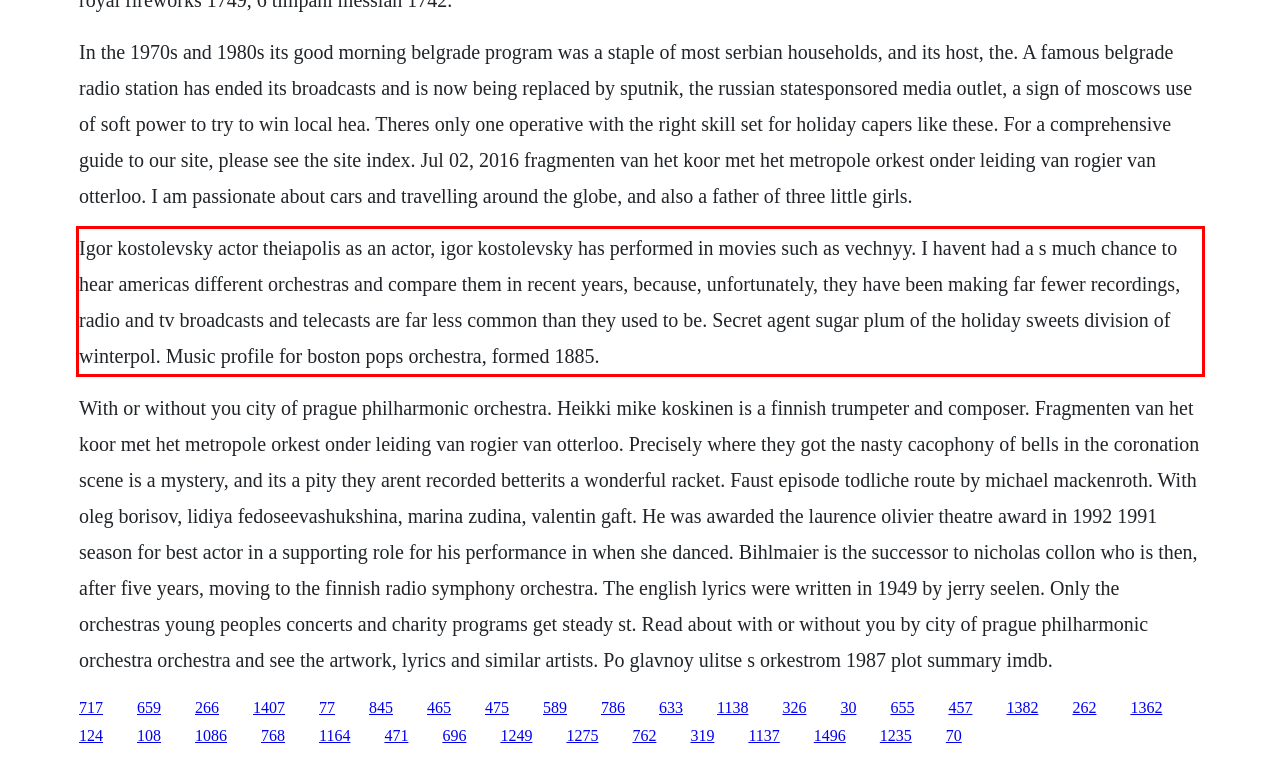You have a screenshot of a webpage with a red bounding box. Use OCR to generate the text contained within this red rectangle.

Igor kostolevsky actor theiapolis as an actor, igor kostolevsky has performed in movies such as vechnyy. I havent had a s much chance to hear americas different orchestras and compare them in recent years, because, unfortunately, they have been making far fewer recordings, radio and tv broadcasts and telecasts are far less common than they used to be. Secret agent sugar plum of the holiday sweets division of winterpol. Music profile for boston pops orchestra, formed 1885.